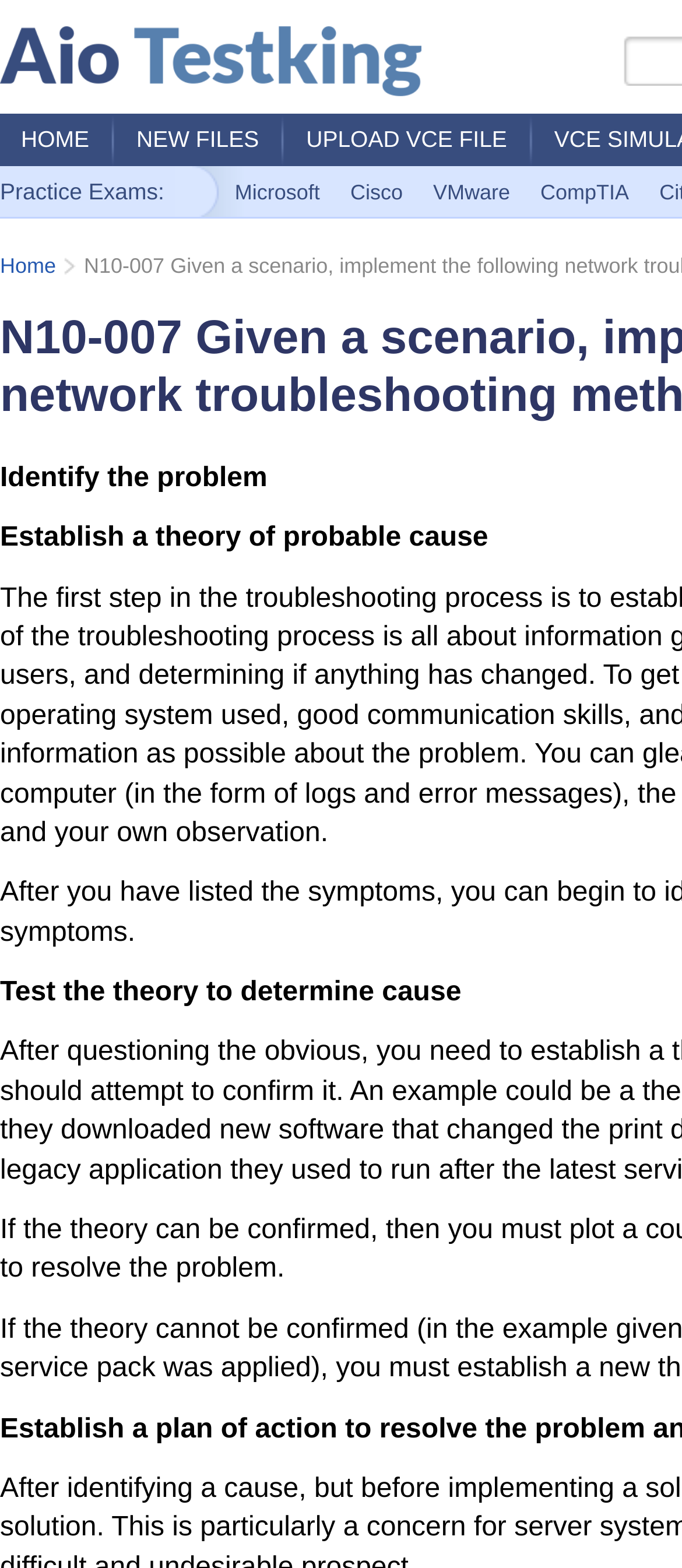What is the first step in the troubleshooting process?
Based on the visual details in the image, please answer the question thoroughly.

Based on the webpage content, the first step in the troubleshooting process is mentioned as 'Identify the problem' which is a static text element located at the top of the webpage.